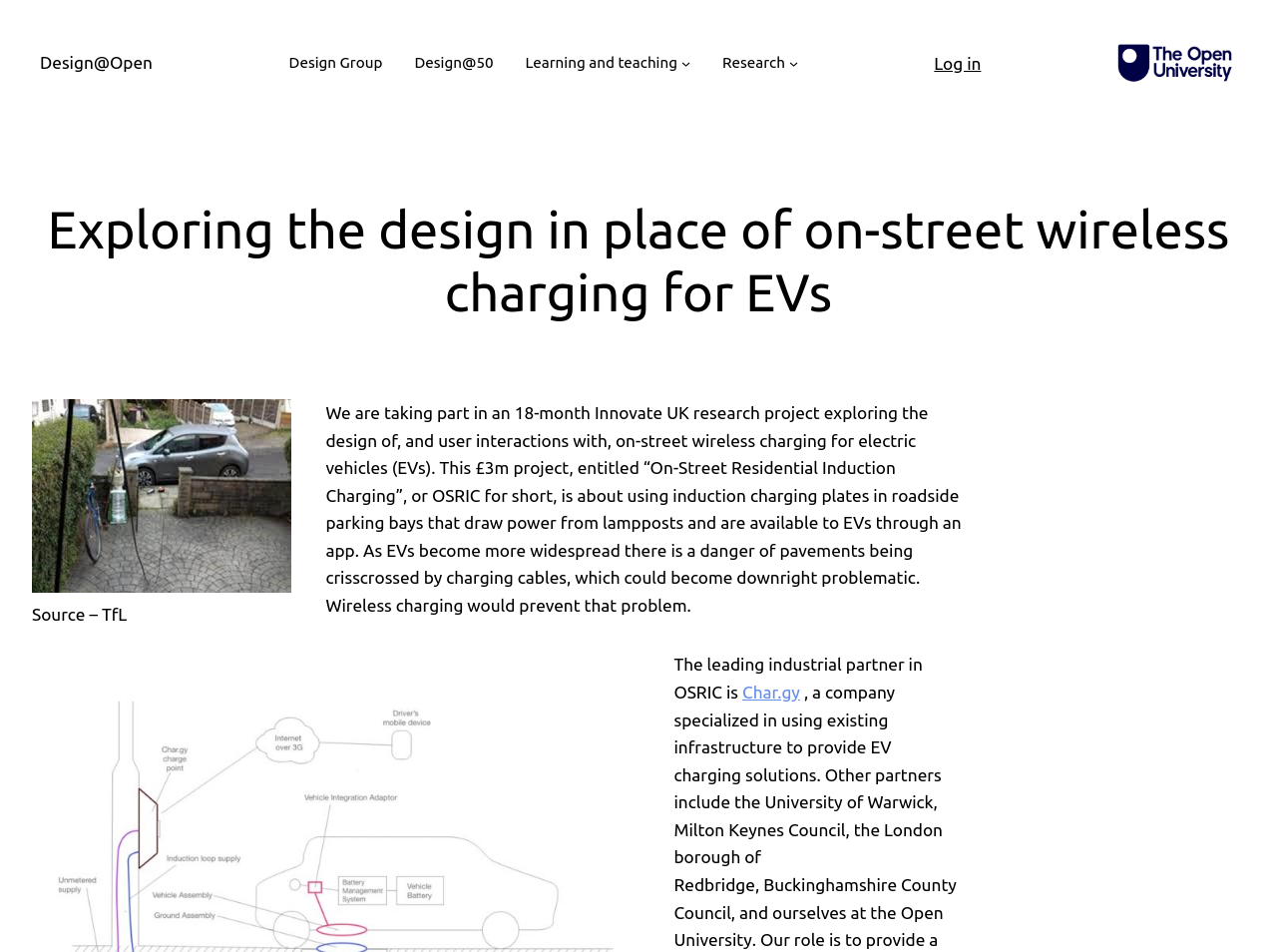Using the elements shown in the image, answer the question comprehensively: What is the name of the project?

The name of the project is OSRIC, which stands for 'On-Street Residential Induction Charging', and it is an 18-month Innovate UK research project exploring the design of and user interactions with on-street wireless charging for electric vehicles (EVs).